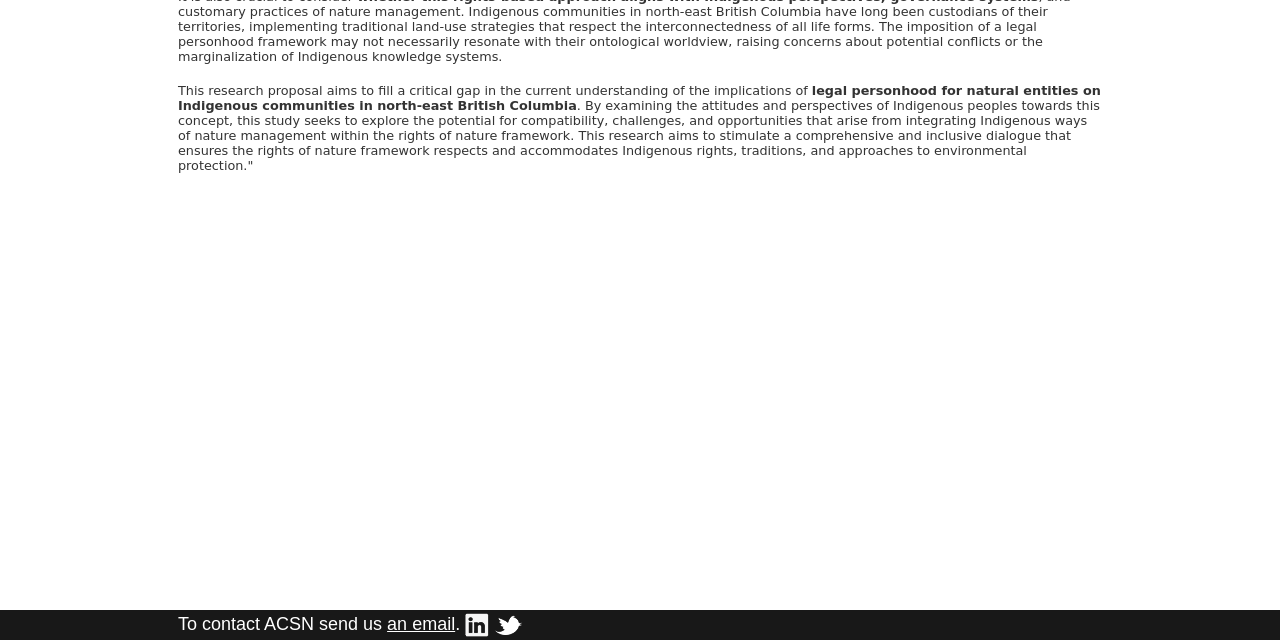Extract the bounding box coordinates for the described element: "an email". The coordinates should be represented as four float numbers between 0 and 1: [left, top, right, bottom].

[0.302, 0.959, 0.356, 0.99]